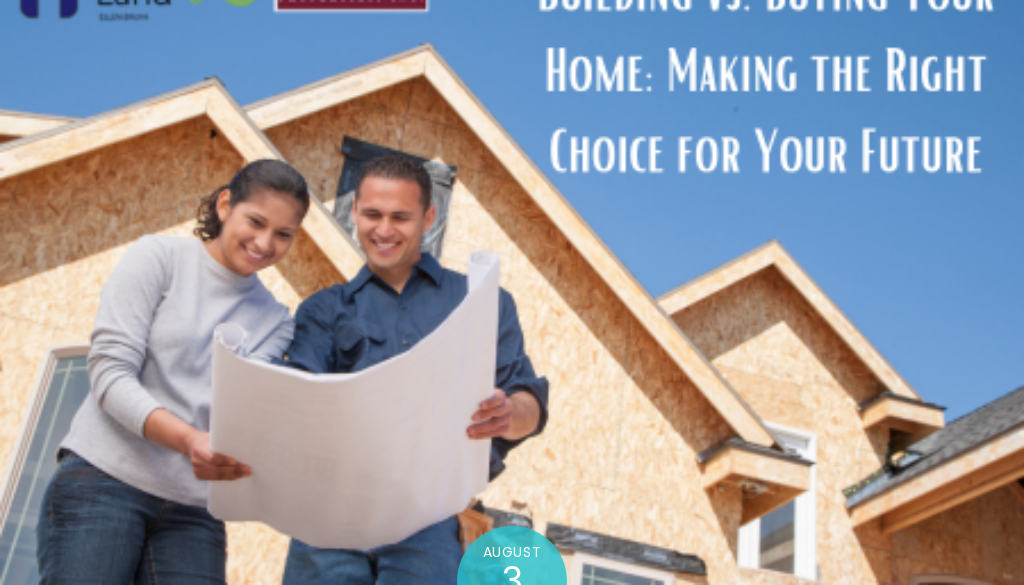Create a vivid and detailed description of the image.

The image features a couple reviewing architectural blueprints as they consider their options for home construction. They are smiling and engaged in conversation, with a partially constructed house in the background, highlighting the theme of building versus buying a home. The background includes wooden framing and a clear blue sky, setting a hopeful and positive tone. Prominently displayed at the top is the title "Building vs. Buying Your Home: Making the Right Choice for Your Future," emphasizing the focus on making informed decisions regarding home investment. Additionally, the date "AUGUST 2023" is subtly included, marking the relevance of the content. This visual encapsulates the journey of potential homeowners weighing their choices, aimed at helping viewers navigate significant financial decisions.